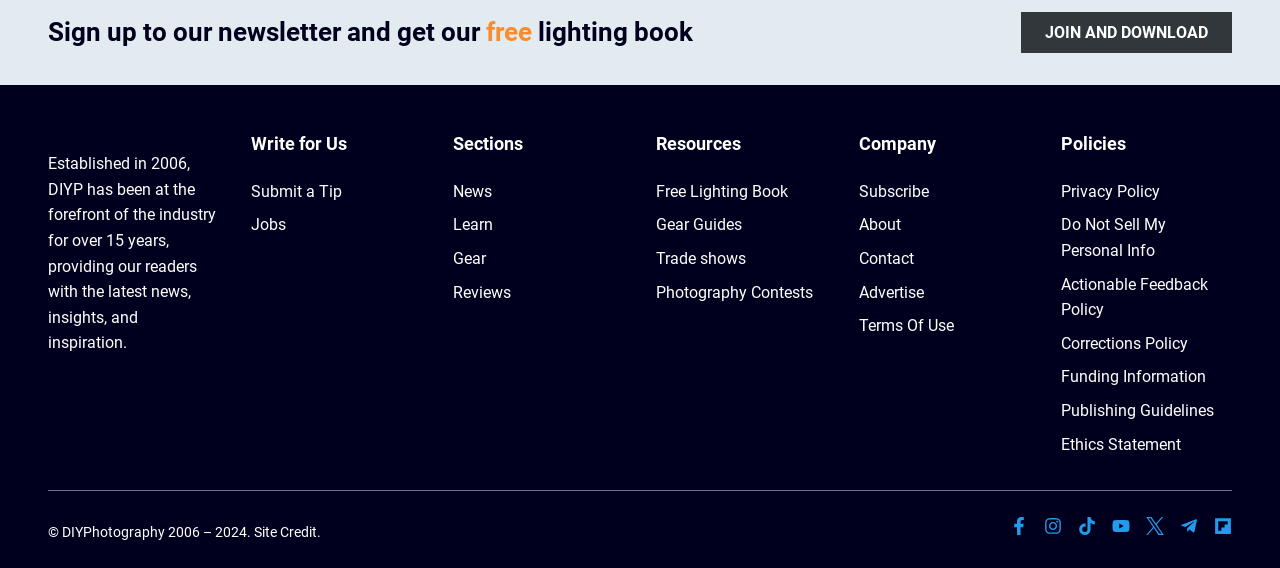What social media platforms does the website have a presence on?
Use the information from the screenshot to give a comprehensive response to the question.

The website has links to its social media profiles at the bottom of the page, which include Facebook, Instagram, TikTok, YouTube, Twitter, Telegram, and Flipbook.